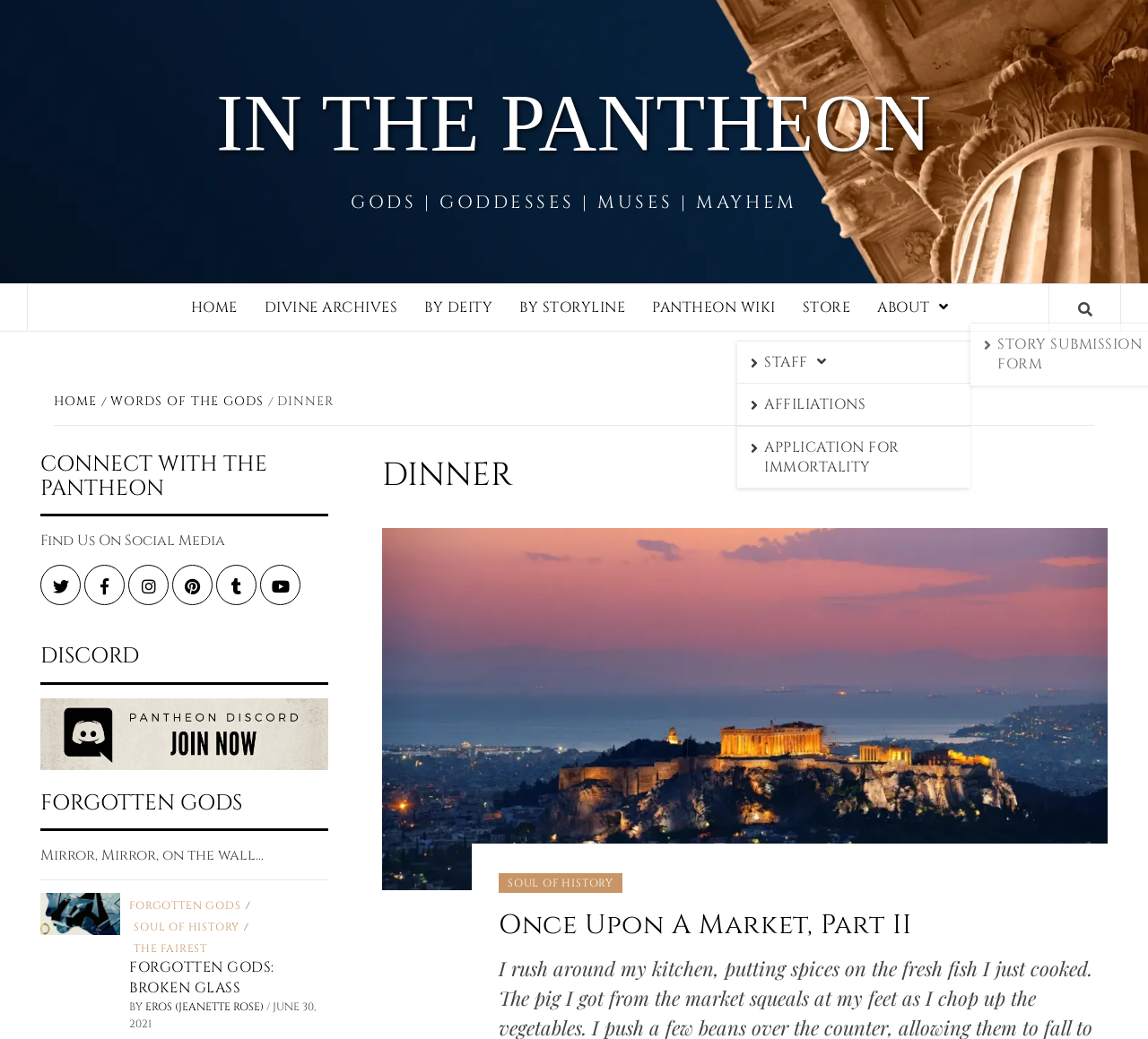Summarize the webpage with intricate details.

The webpage is about "dinner – In The Pantheon", a website that appears to be a fictional pantheon of gods and goddesses. At the top, there is a prominent link "IN THE PANTHEON" and a static text "GODS | GODDESSES | MUSES | MAYHEM". Below this, there is a navigation menu with links to "HOME", "DIVINE ARCHIVES", "BY DEITY", "BY STORYLINE", "PANTHEON WIKI", "STORE", and "ABOUT".

On the left side, there is a breadcrumbs navigation with links to "HOME" and "/ WORDS OF THE GODS", followed by a static text "DINNER". Below this, there is a main content section with a heading "DINNER" and a link to "Once Upon A Market, Part II". There is also a link to "SOUL OF HISTORY" and another heading "Once Upon A Market, Part II" with a link to the same article.

On the right side, there is a section titled "CONNECT WITH THE PANTHEON" with links to various social media platforms, including Twitter, Facebook, Instagram, Pinterest, Tumblr, and YouTube. Below this, there are sections for "DISCORD" and "FORGOTTEN GODS", which includes a figure with an image and a link to "Forgotten Gods: Broken Glass". There are also links to "FORGOTTEN GODS", "SOUL OF HISTORY", and "THE FAIREST", as well as a heading "FORGOTTEN GODS: BROKEN GLASS" with a link to the same article. Finally, there is a section with a link to the author "EROS (JEANETTE ROSE)" and a date "JUNE 30, 2021".